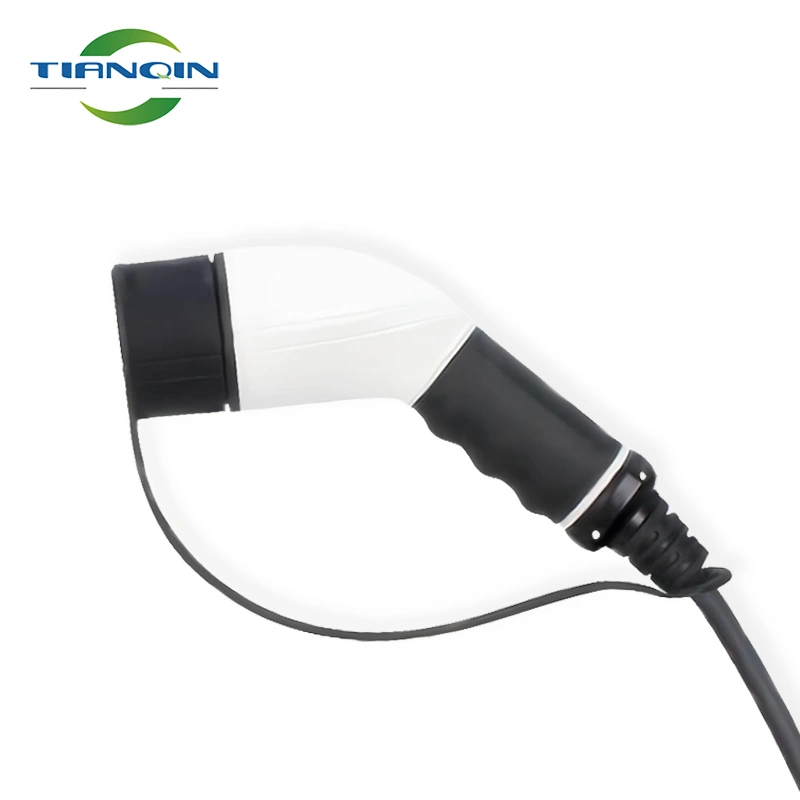What is the purpose of the angled structure?
Give a detailed response to the question by analyzing the screenshot.

According to the caption, the angled structure of the connector facilitates a natural grip during use, making it more convenient to handle.